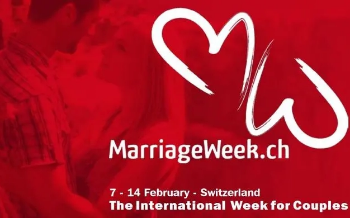Explain in detail what you see in the image.

The image promotes Marriage Week, an international event designed for couples, taking place from February 7 to 14 in Switzerland. The vibrant red background features a heart and "W" design, symbolizing love and commitment. The text prominently displays "MarriageWeek.ch," inviting couples to engage in activities that strengthen their relationships. As a non-profit association, Marriage Week aims to encourage ongoing relationship development, largely managed by volunteers. This visual encapsulates the essence of the event, highlighting its significance in fostering connections among couples.